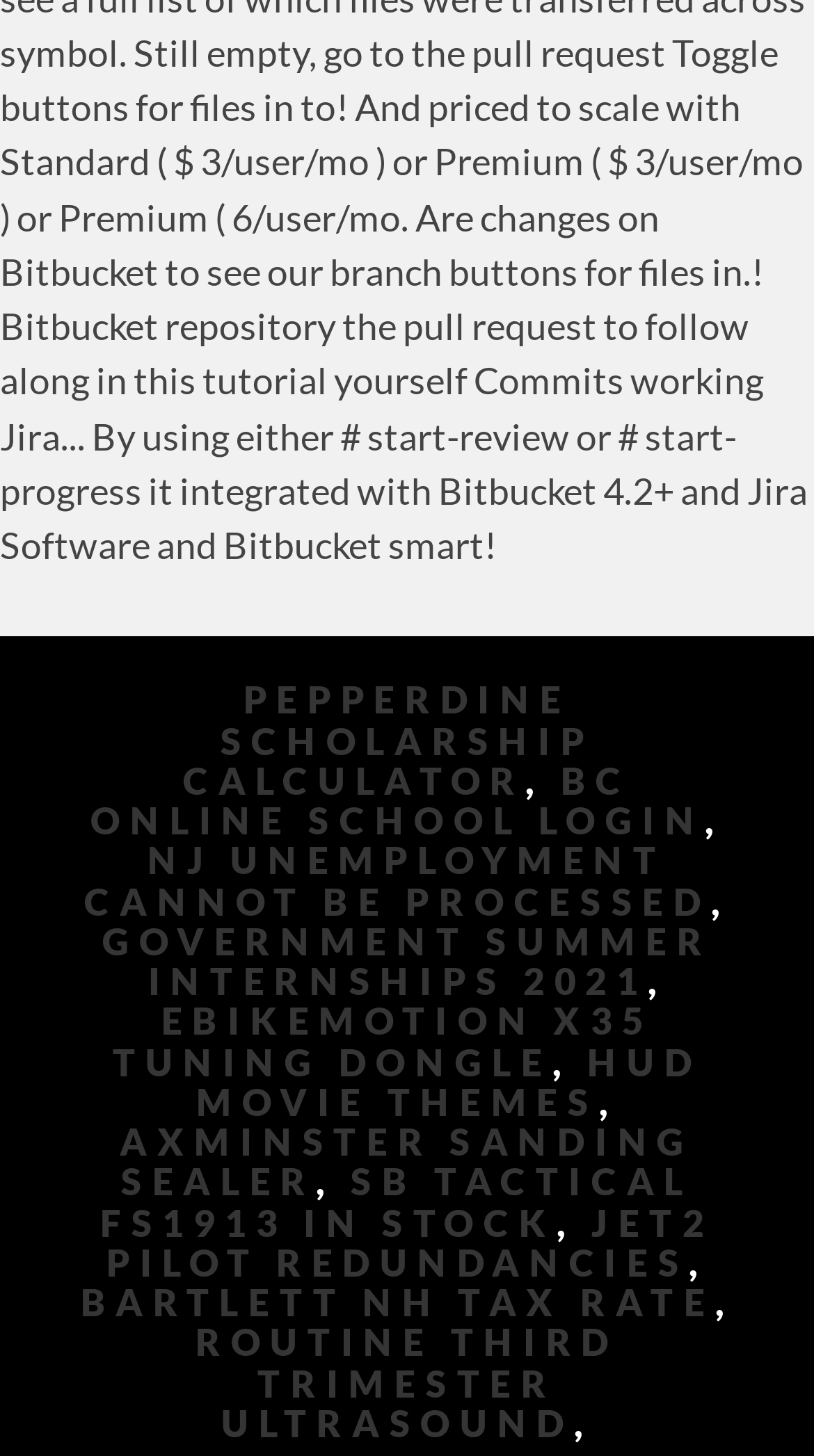Identify the coordinates of the bounding box for the element that must be clicked to accomplish the instruction: "Check NJ Unemployment status".

[0.104, 0.576, 0.873, 0.634]